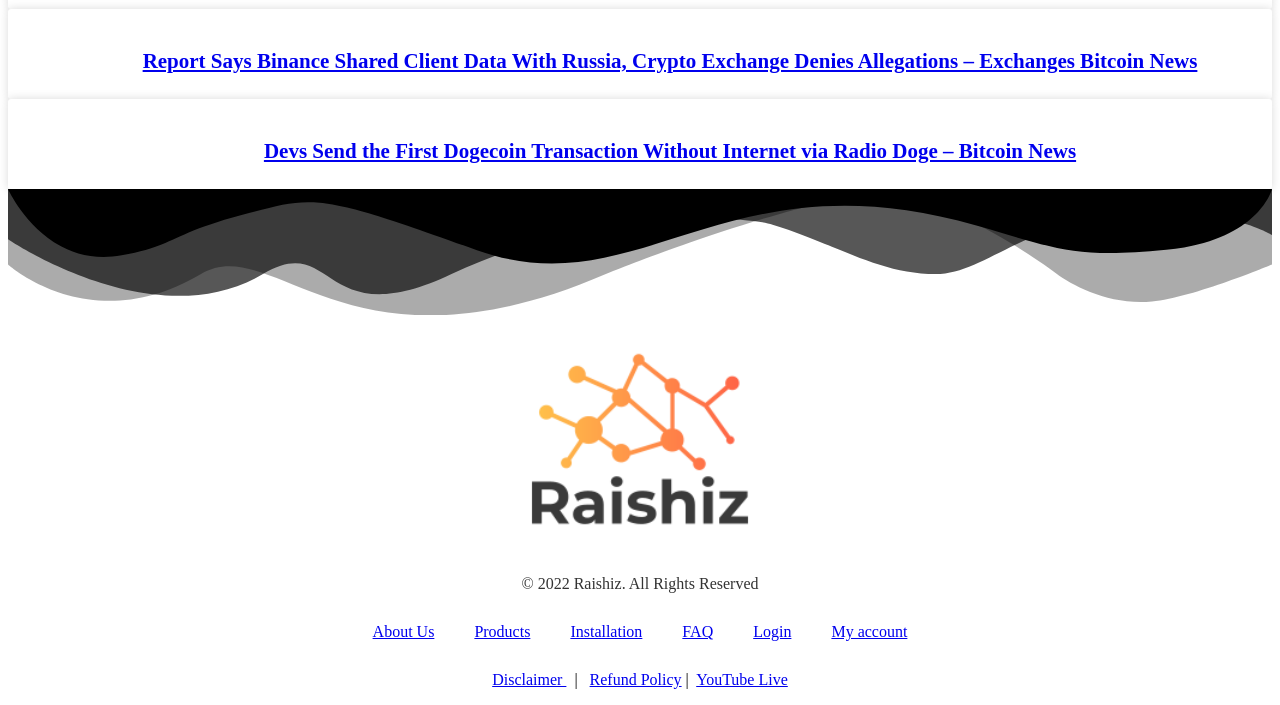Can you show the bounding box coordinates of the region to click on to complete the task described in the instruction: "Visit Lá em Casa"?

None